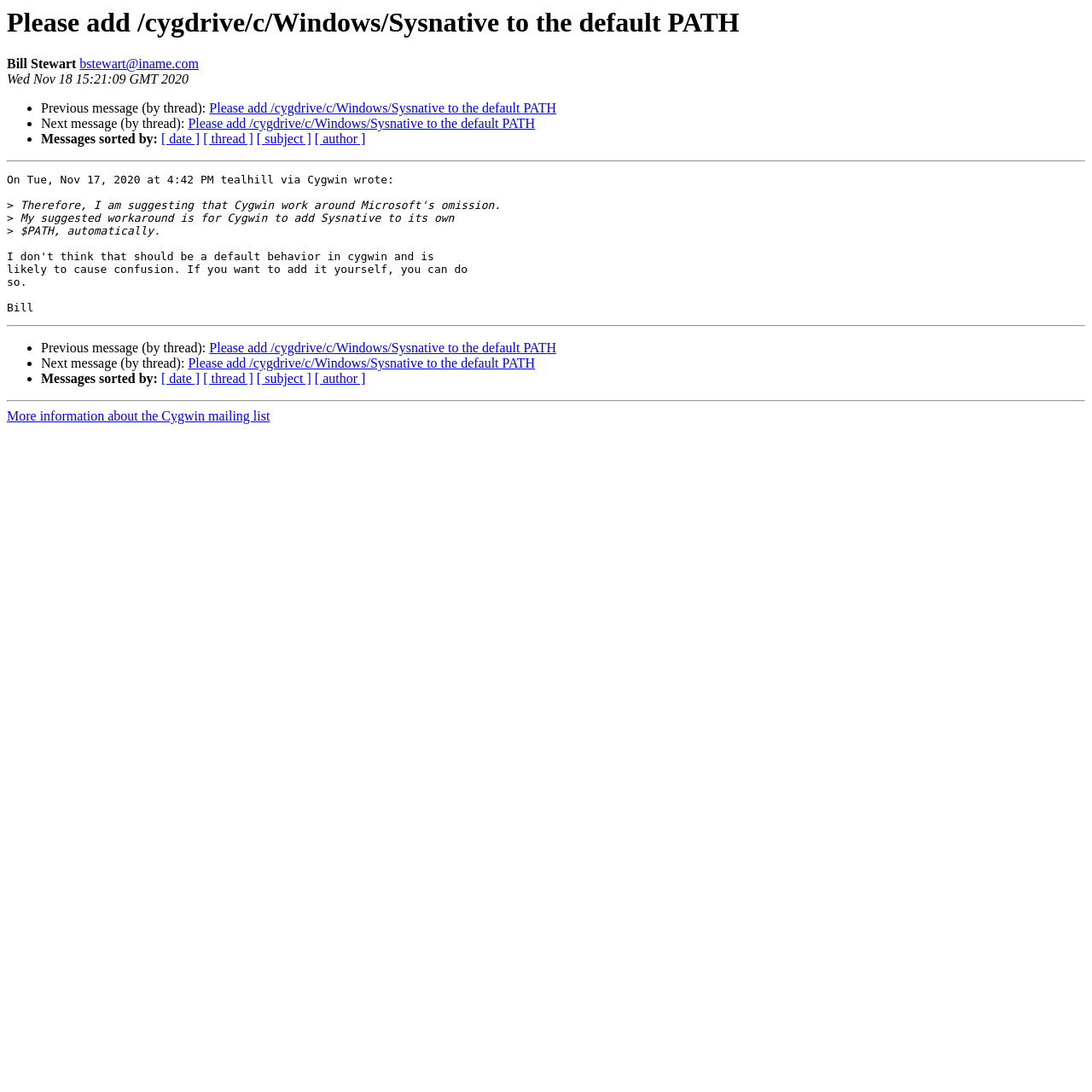What is the author of the message?
Please provide a single word or phrase as the answer based on the screenshot.

Bill Stewart